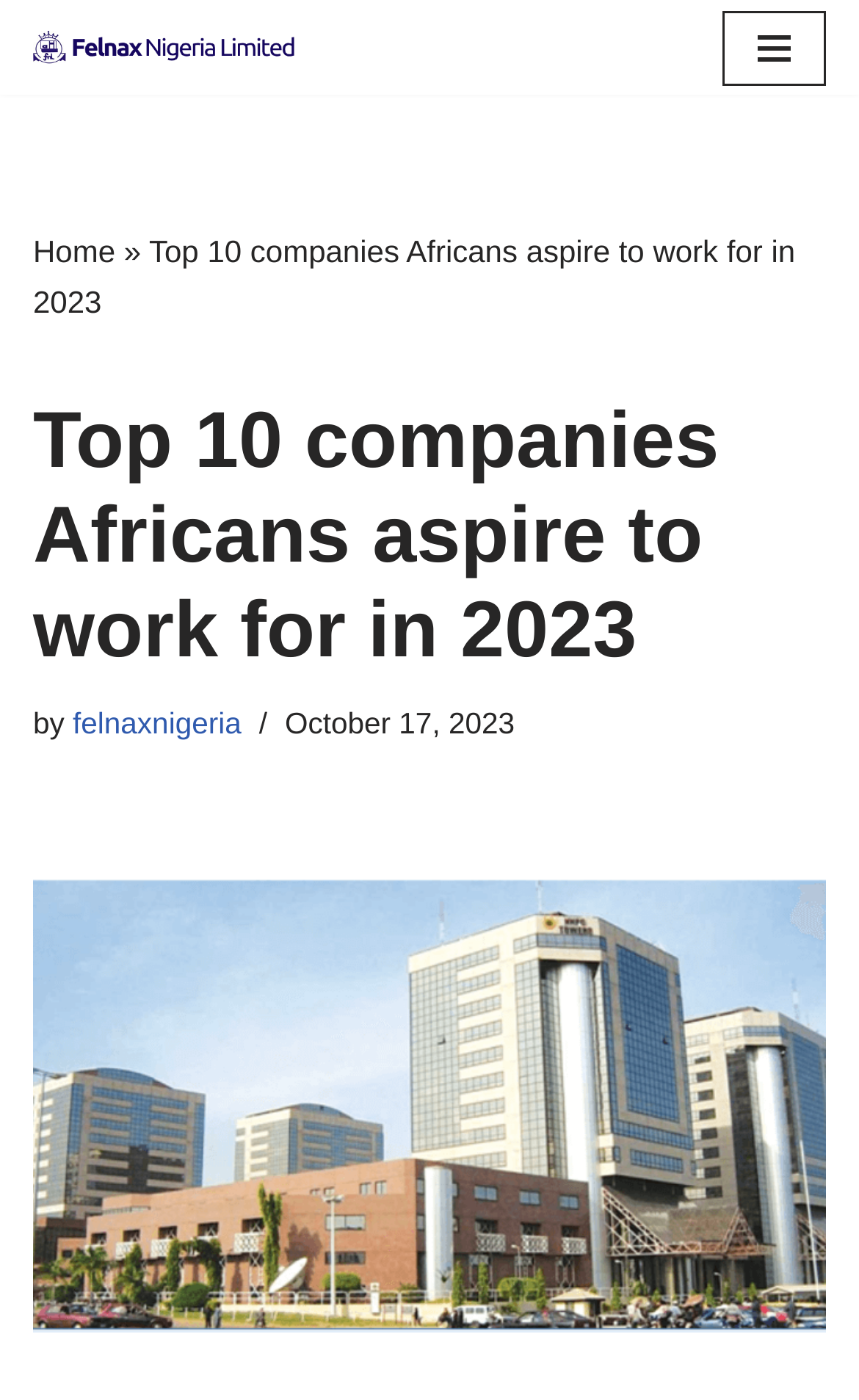Please find the top heading of the webpage and generate its text.

Top 10 companies Africans aspire to work for in 2023